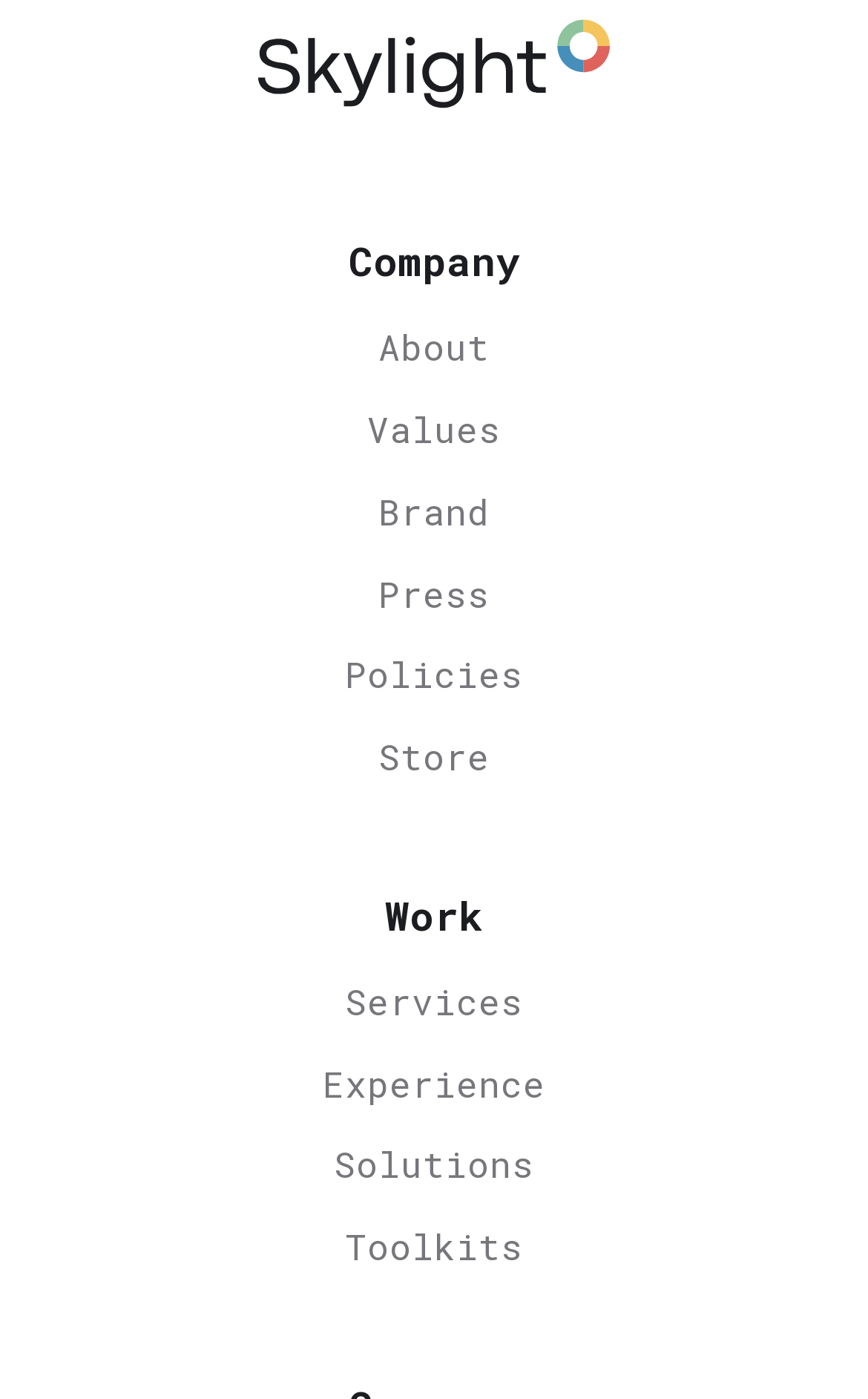What are the main categories of the company?
Answer with a single word or phrase by referring to the visual content.

Company, Work